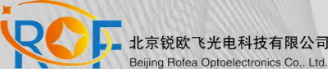Answer in one word or a short phrase: 
What languages are the company's name presented in?

Chinese and English